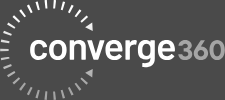Break down the image and describe each part extensively.

The image features the logo of "converge360," designed in a modern and sleek aesthetic. The logo incorporates a circular graphic element that suggests dynamism and connectivity, complemented by bold, stylized text that prominently displays the name "converge360." This branding is set against a contrasting dark background, enhancing the visibility of both the text and the circular motif. This design likely reflects the organization's focus on convergence and integration in its industry, underscoring its commitment to innovation and collaboration.